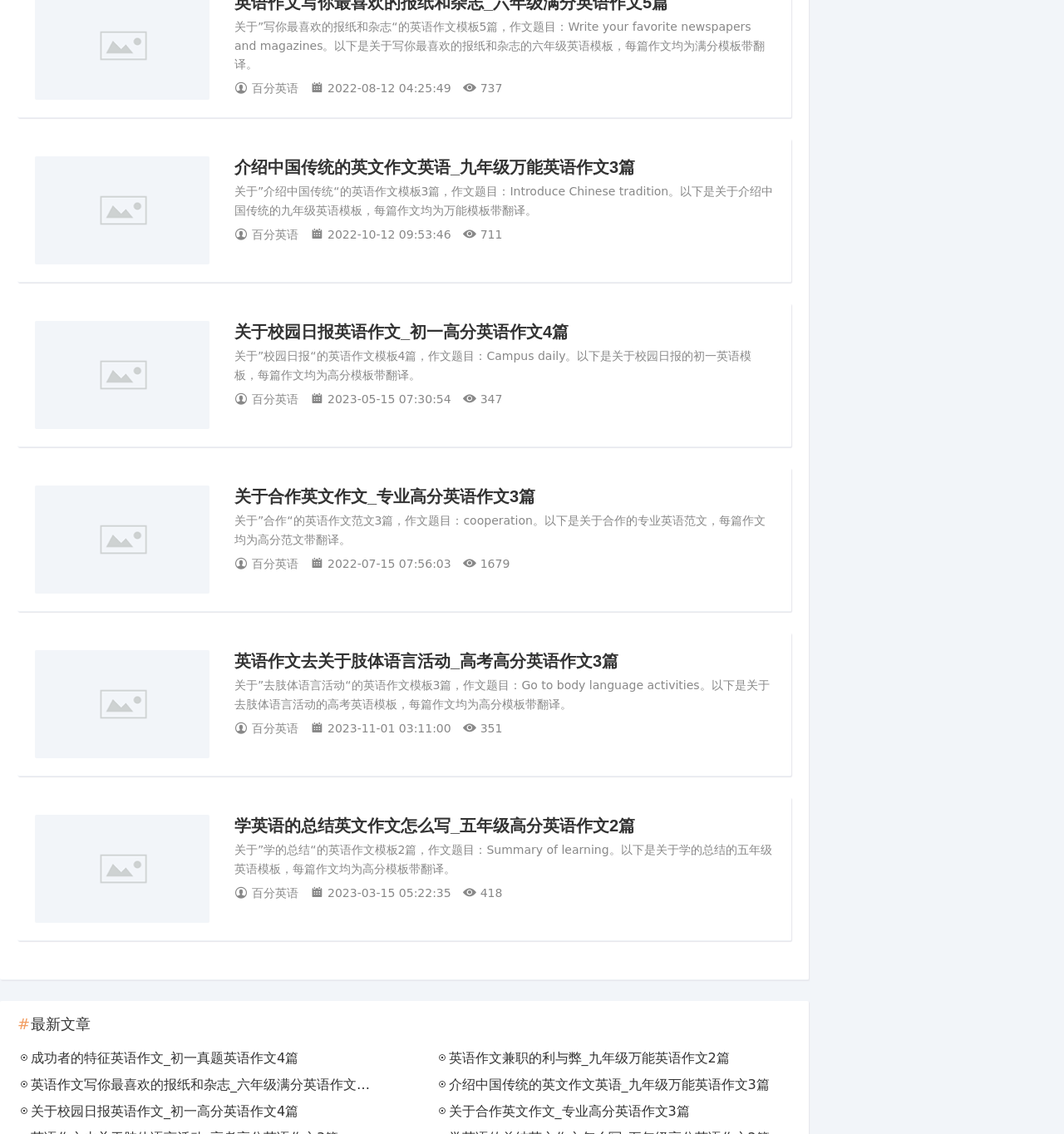Can you specify the bounding box coordinates of the area that needs to be clicked to fulfill the following instruction: "browse the latest articles"?

[0.029, 0.895, 0.085, 0.911]